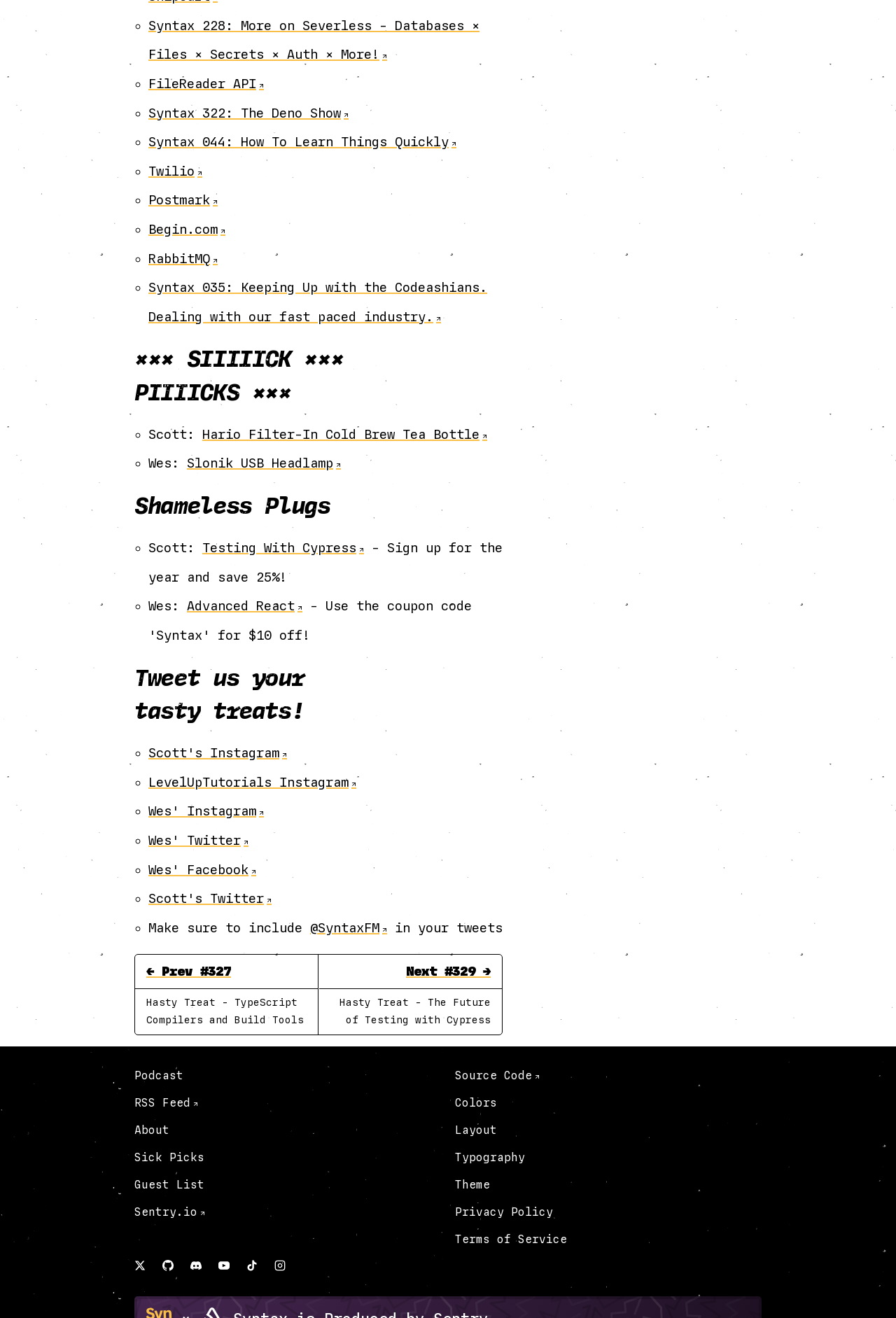Find the bounding box coordinates of the area to click in order to follow the instruction: "Check out the Podcast".

[0.15, 0.811, 0.492, 0.821]